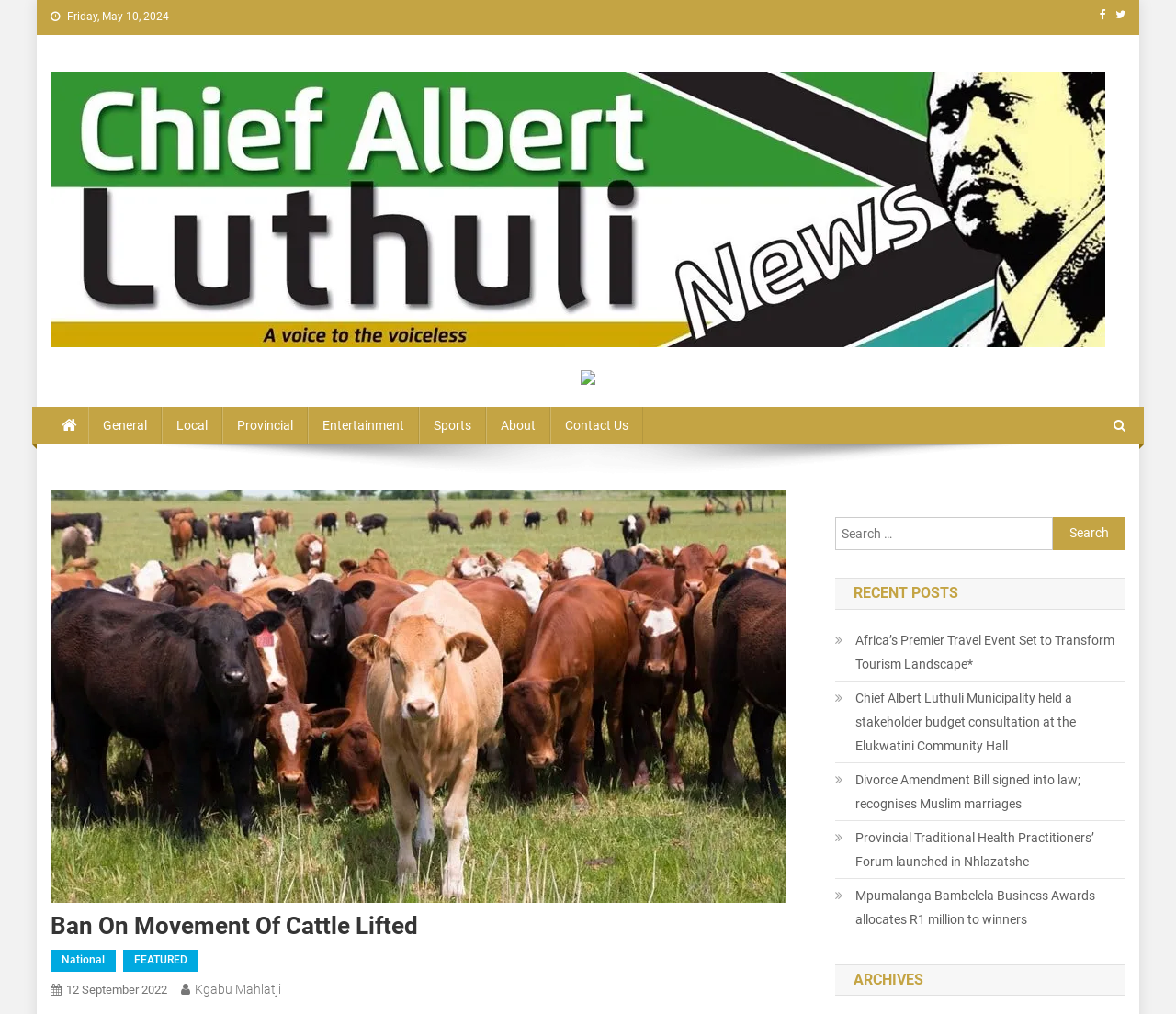Please pinpoint the bounding box coordinates for the region I should click to adhere to this instruction: "View archives".

[0.71, 0.951, 0.957, 0.982]